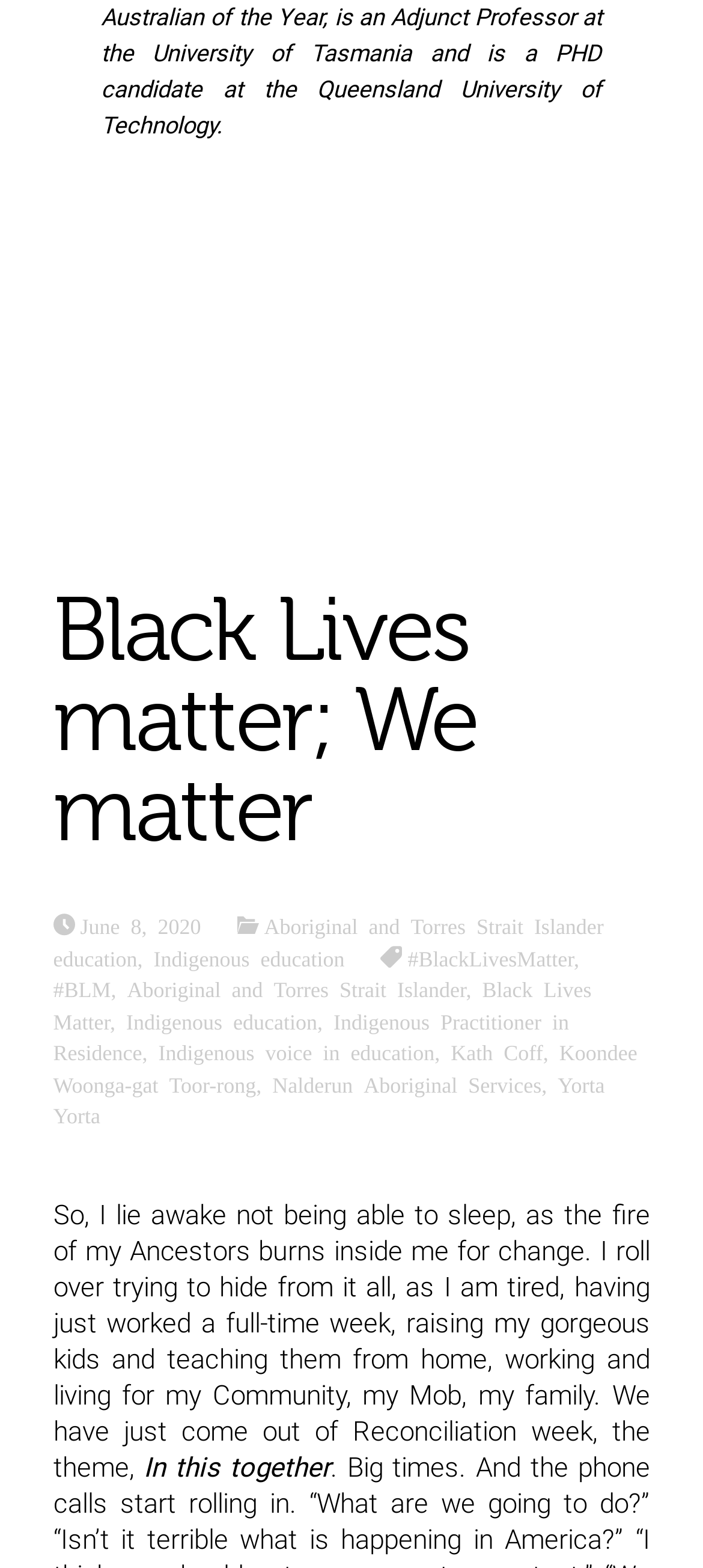Determine the bounding box coordinates of the target area to click to execute the following instruction: "Click the link to learn about Black Lives Matter."

[0.076, 0.37, 0.678, 0.551]